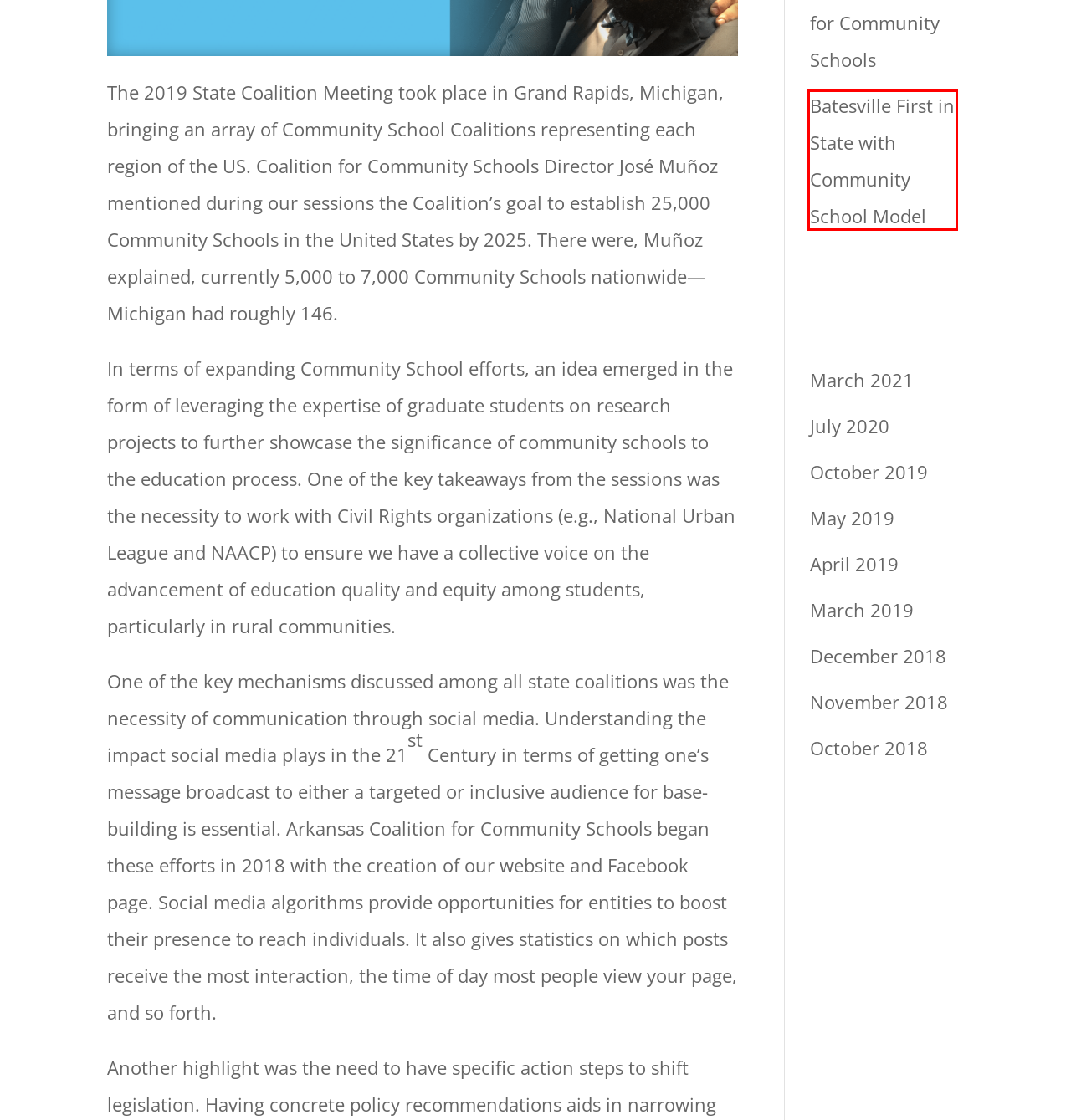You have received a screenshot of a webpage with a red bounding box indicating a UI element. Please determine the most fitting webpage description that matches the new webpage after clicking on the indicated element. The choices are:
A. New Videos Tell Story of Community Schools in Arkansas - ACCS
B. start community schools II - ACCS
C. Home - ACCS
D. December 2018 - ACCS
E. March 2021 - ACCS
F. Batesville First in State with Community School Model - ACCS
G. Home | Forward Arkansas
H. about - ACCS

F